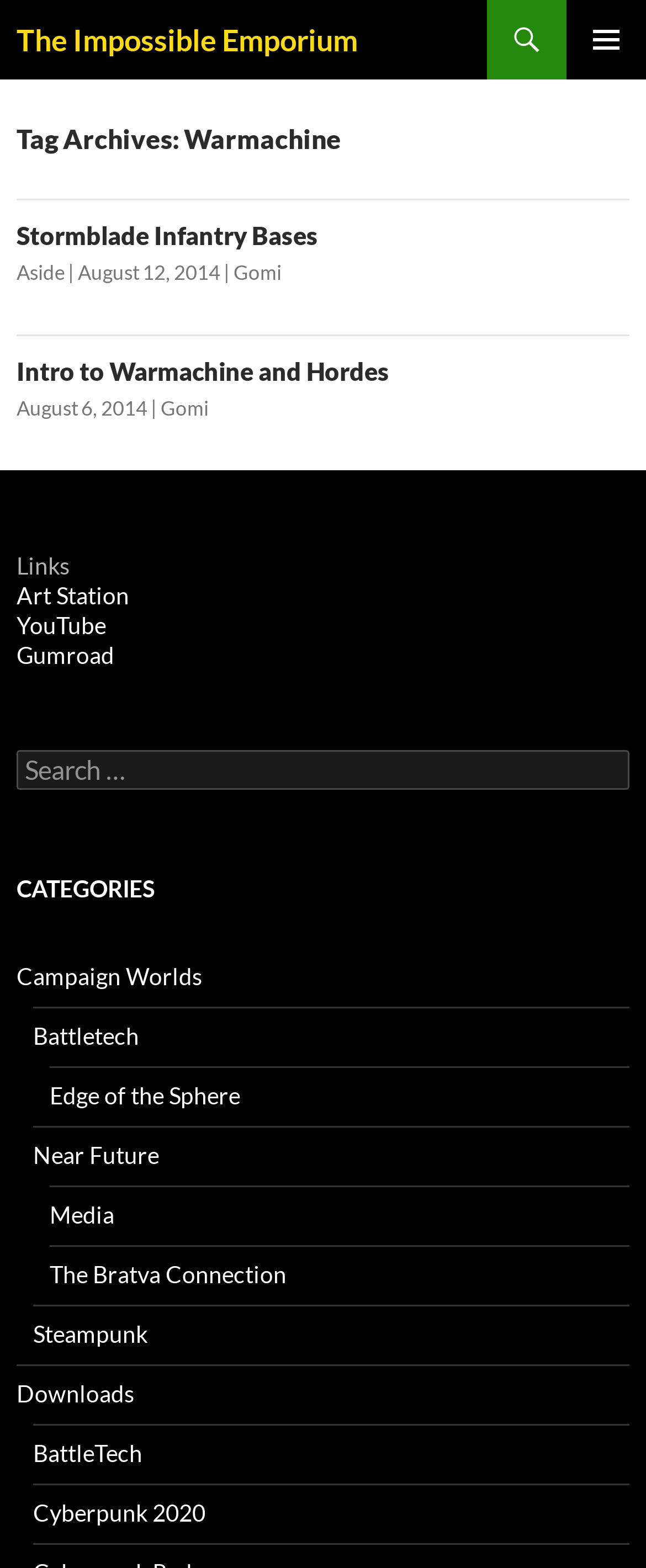Please indicate the bounding box coordinates for the clickable area to complete the following task: "Click on the PRIMARY MENU button". The coordinates should be specified as four float numbers between 0 and 1, i.e., [left, top, right, bottom].

[0.877, 0.0, 1.0, 0.051]